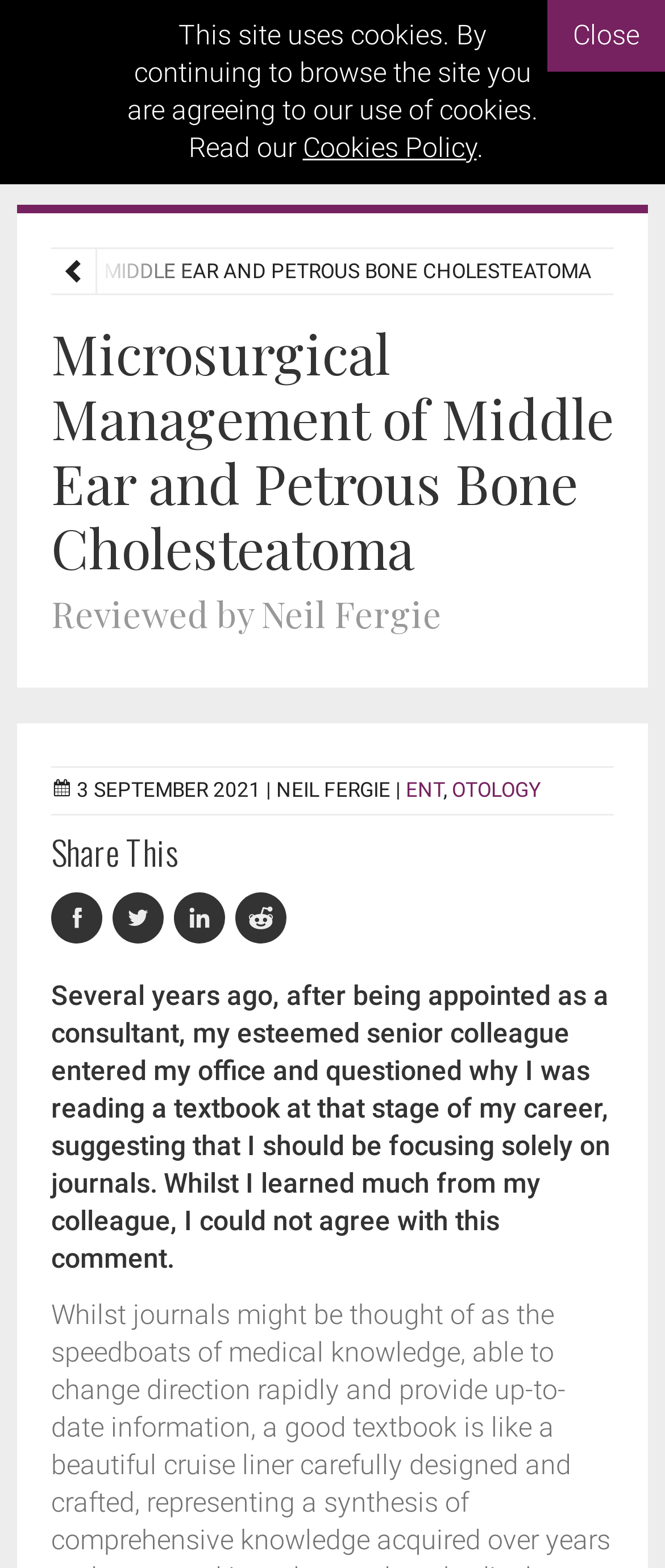What is the purpose of the icons at the bottom?
Please provide a detailed and comprehensive answer to the question.

I found the purpose of the icons at the bottom by looking at the static text element with the text 'Share This' which is located above the icons, and the icons themselves which are social media sharing icons.